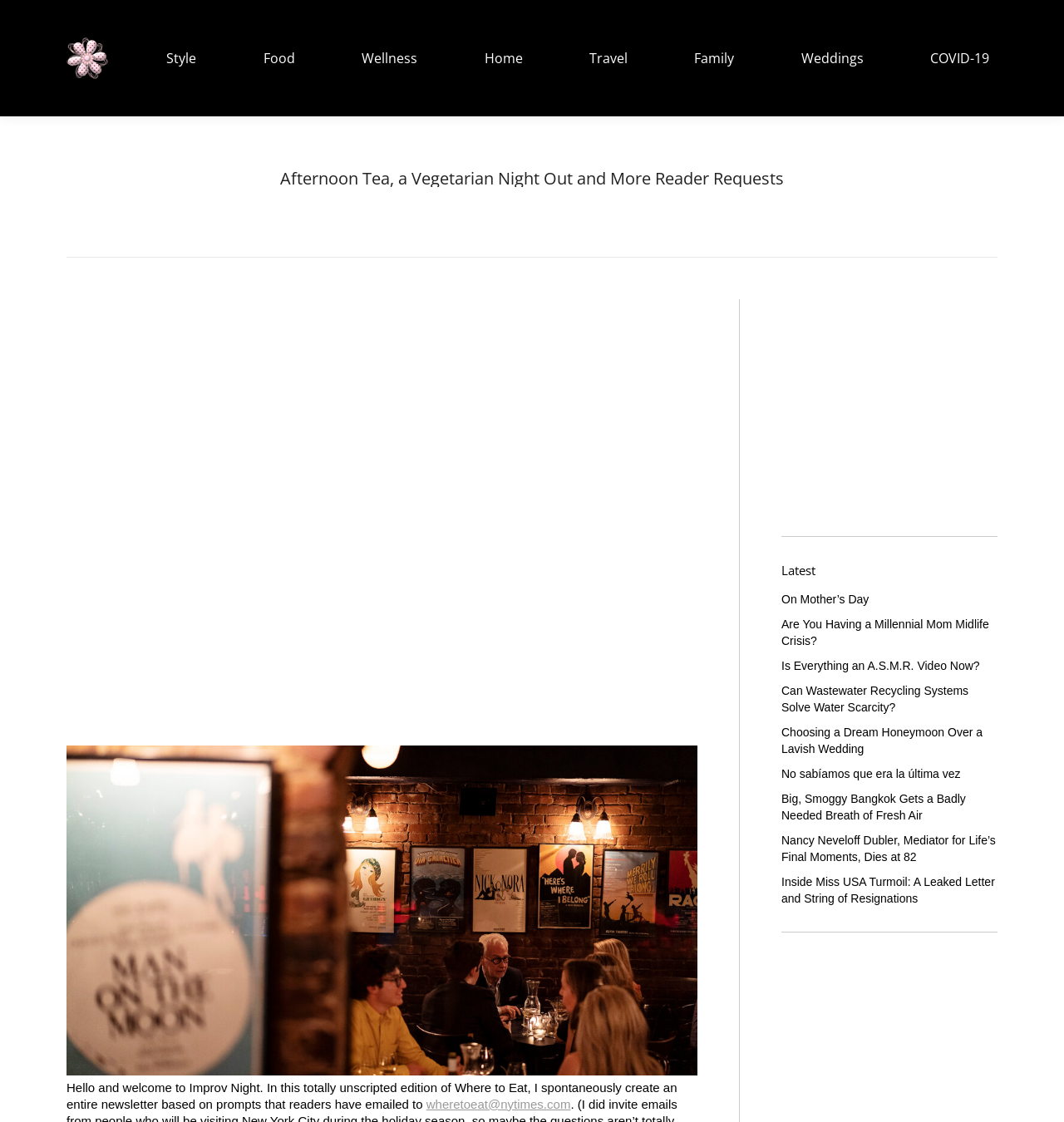How many links are there in the 'Latest' section?
Using the image as a reference, answer with just one word or a short phrase.

9